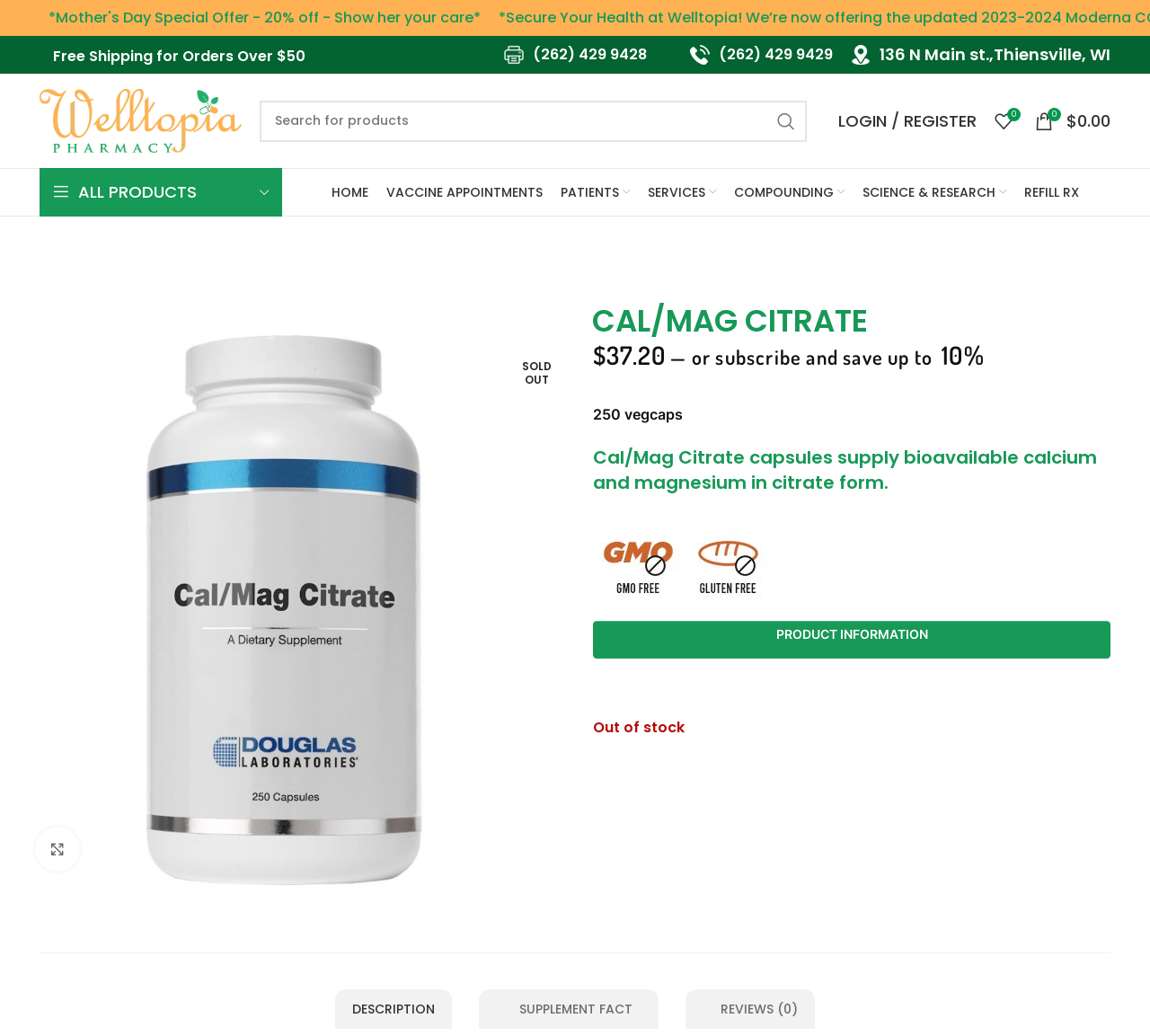Locate the bounding box coordinates of the clickable area needed to fulfill the instruction: "Login or register".

[0.721, 0.099, 0.857, 0.134]